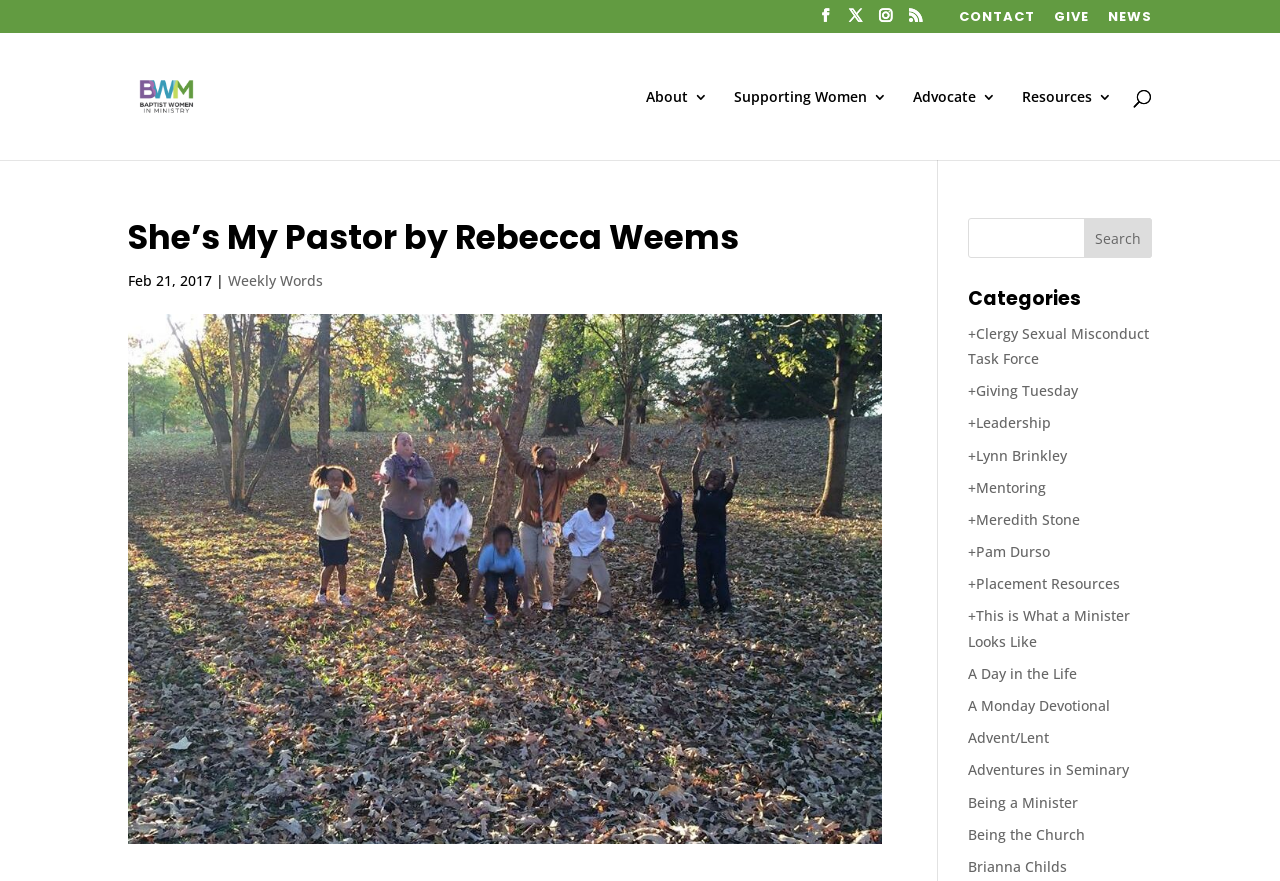Please provide a one-word or phrase answer to the question: 
What is the date of the post 'She’s My Pastor by Rebecca Weems'?

Feb 21, 2017